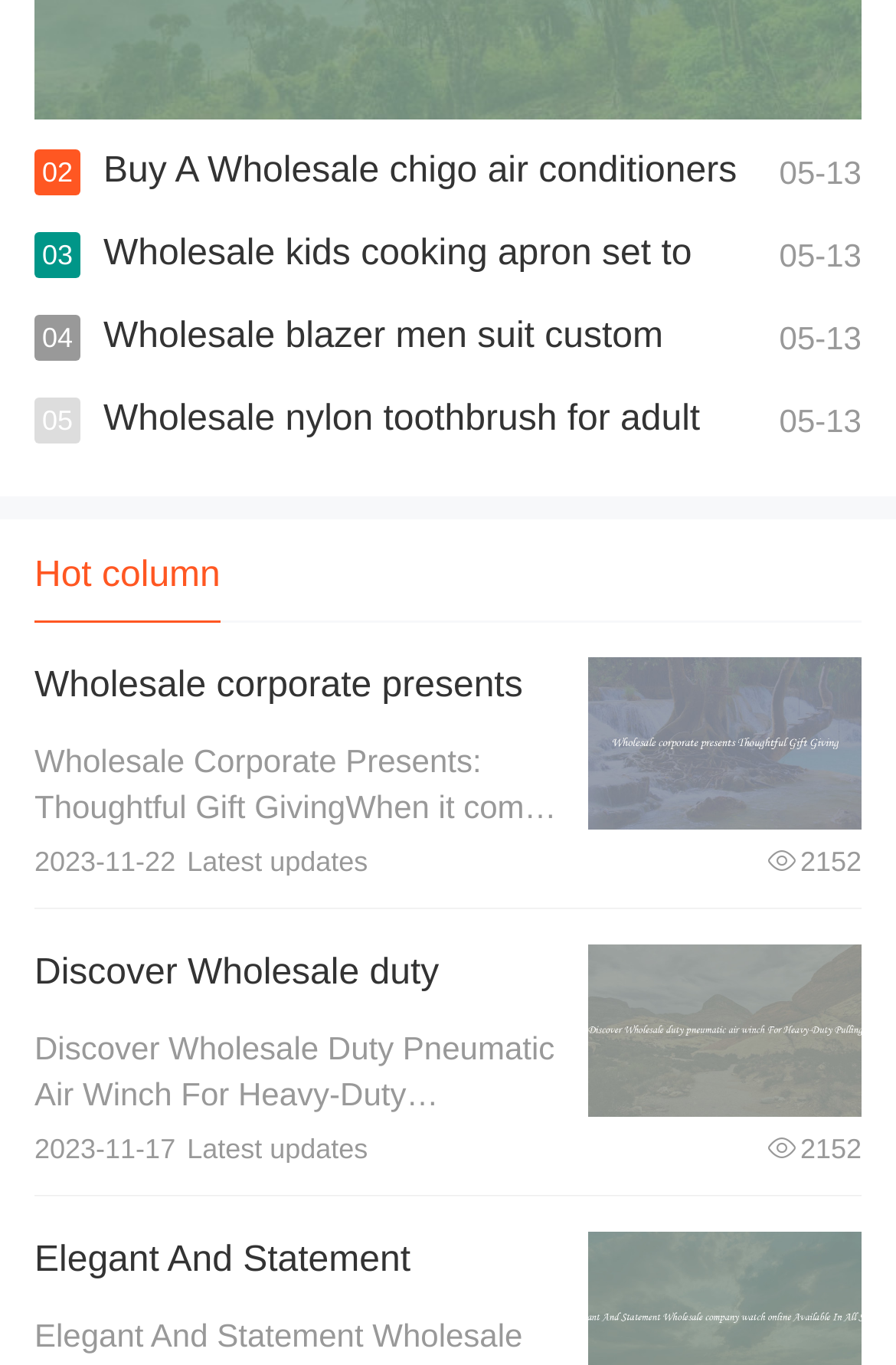Respond with a single word or short phrase to the following question: 
How many links are there on this webpage?

9